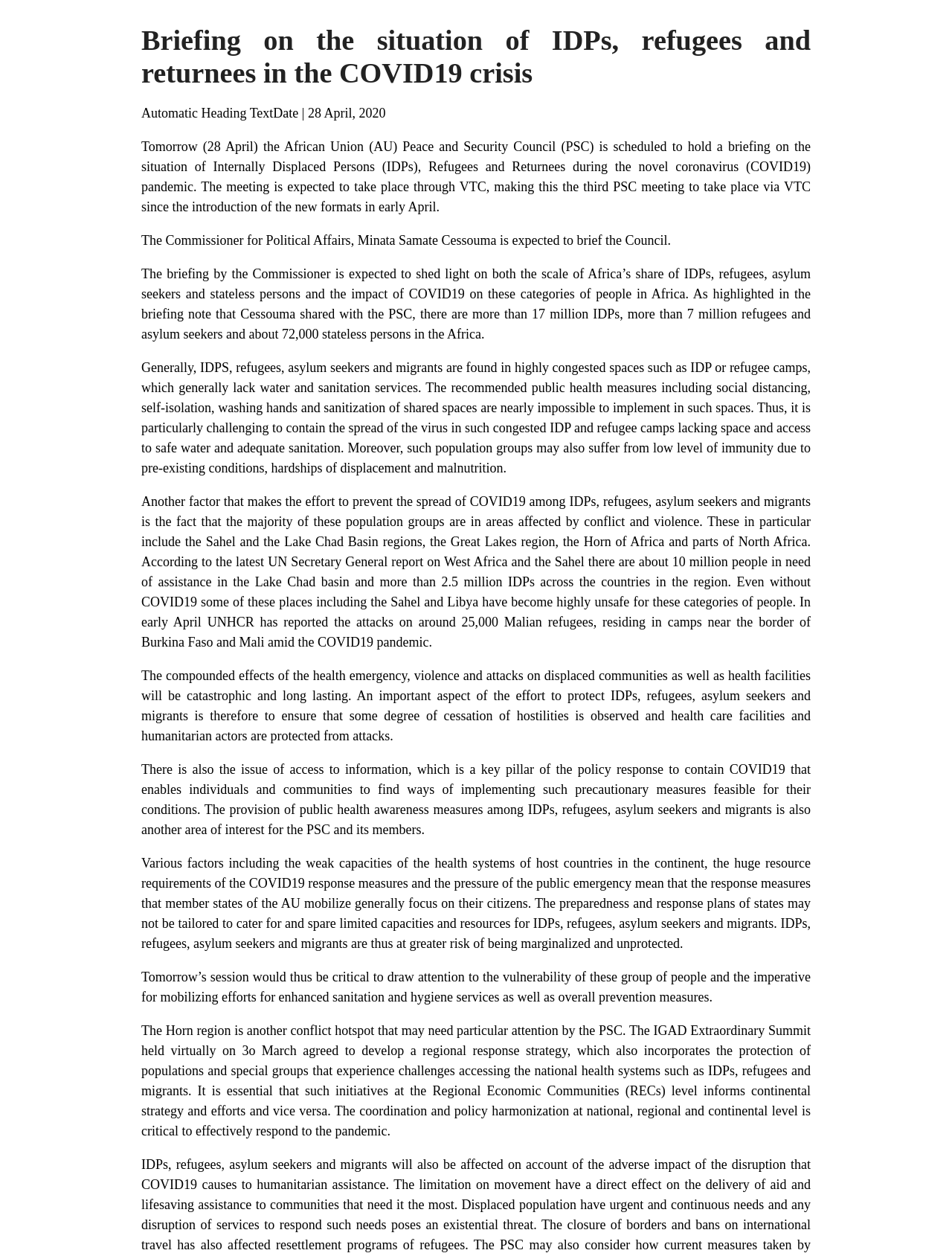Identify the primary heading of the webpage and provide its text.

Briefing on the situation of IDPs, refugees and returnees in the COVID19 crisis